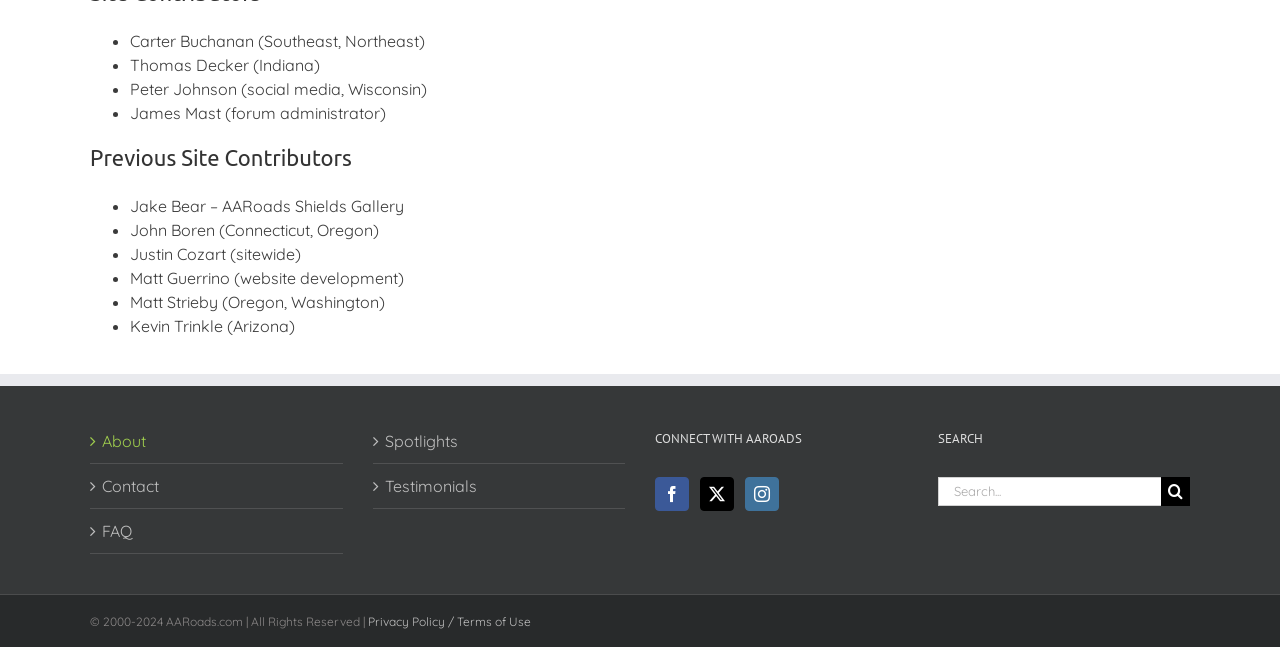Please specify the coordinates of the bounding box for the element that should be clicked to carry out this instruction: "Visit Facebook page". The coordinates must be four float numbers between 0 and 1, formatted as [left, top, right, bottom].

[0.512, 0.736, 0.538, 0.789]